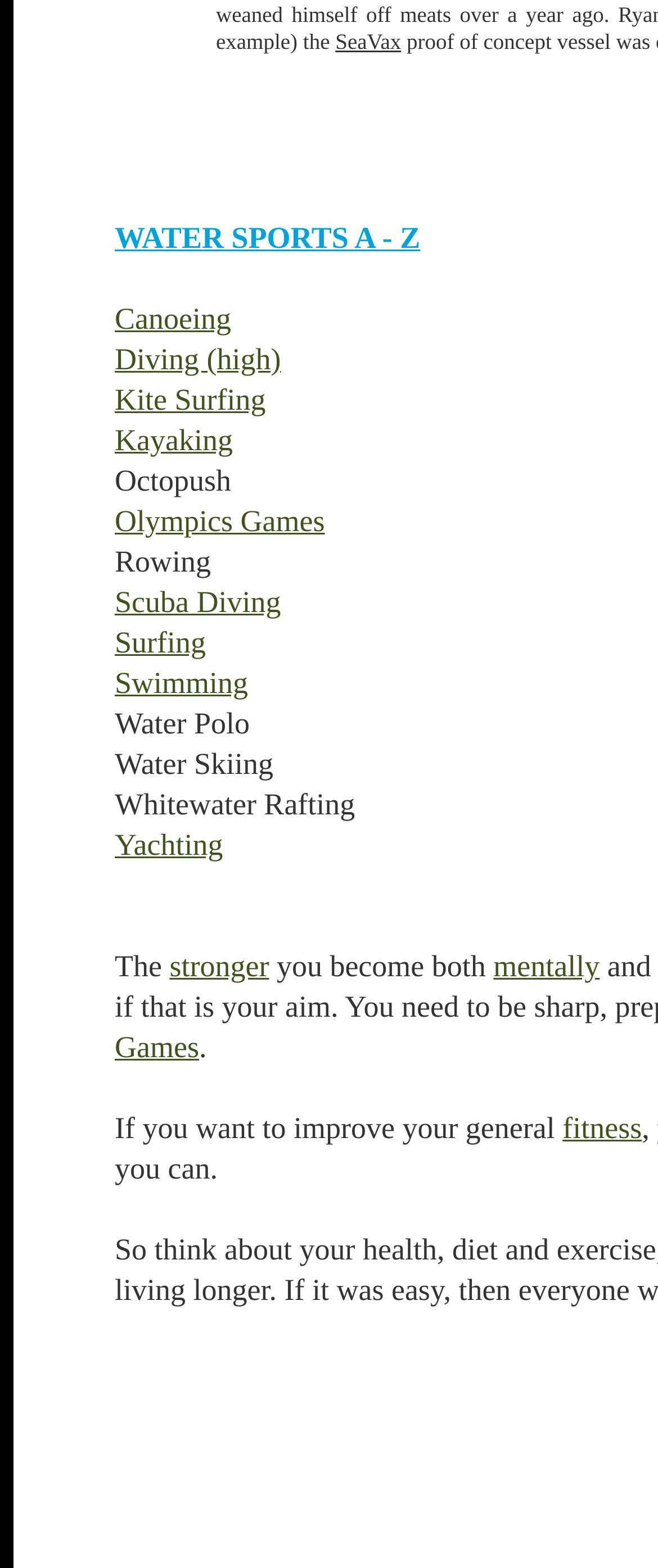Identify the bounding box coordinates for the UI element described by the following text: "Yachting". Provide the coordinates as four float numbers between 0 and 1, in the format [left, top, right, bottom].

[0.174, 0.528, 0.339, 0.549]